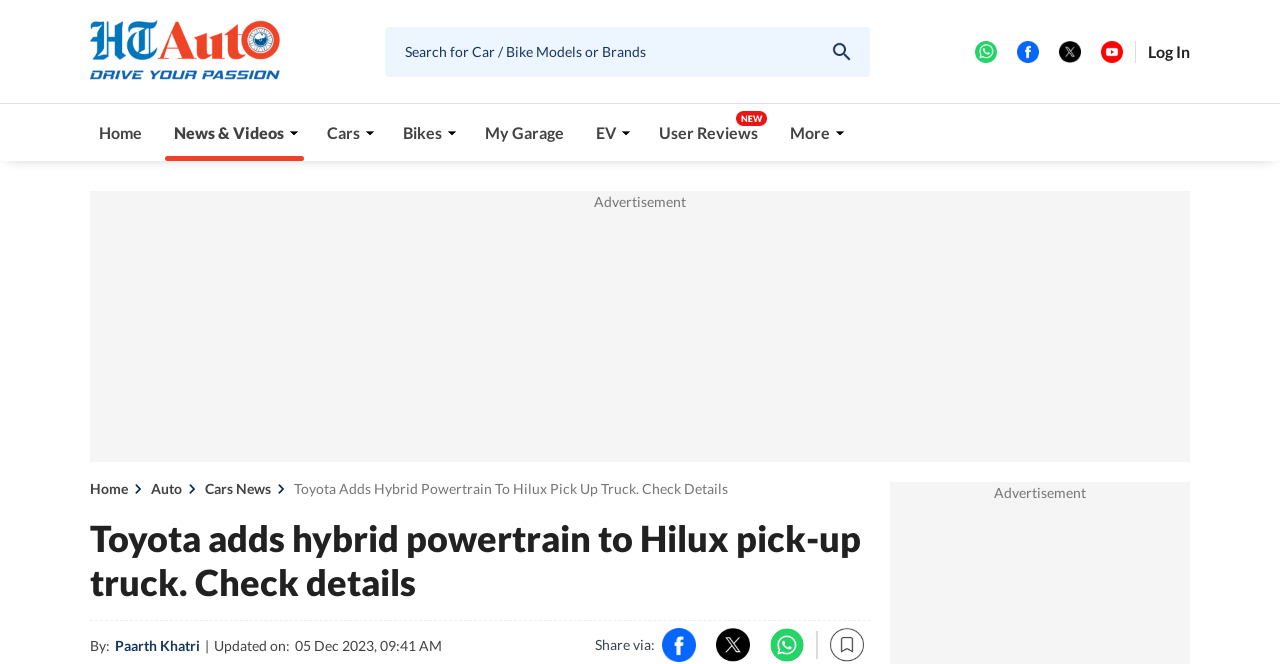Locate the bounding box coordinates of the area to click to fulfill this instruction: "Click on the 'Home' link". The bounding box should be presented as four float numbers between 0 and 1, in the order [left, top, right, bottom].

None